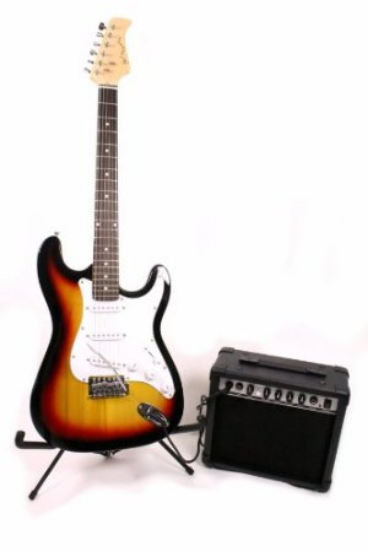What is the purpose of the control knobs on the amplifier?
Look at the image and answer the question with a single word or phrase.

Adjusting sound settings